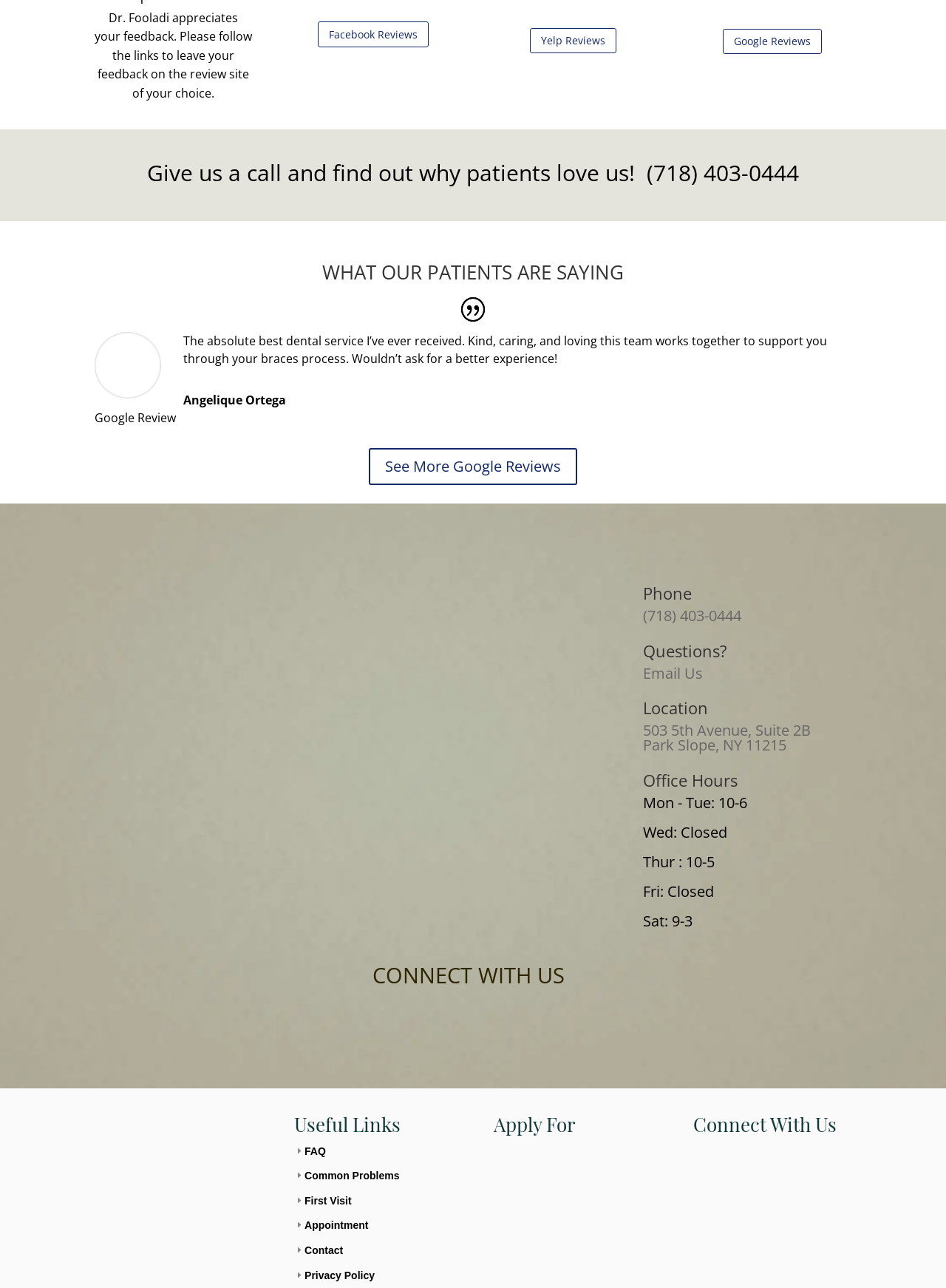Respond to the question below with a single word or phrase:
What is the phone number of the dental office?

(718) 403-0444